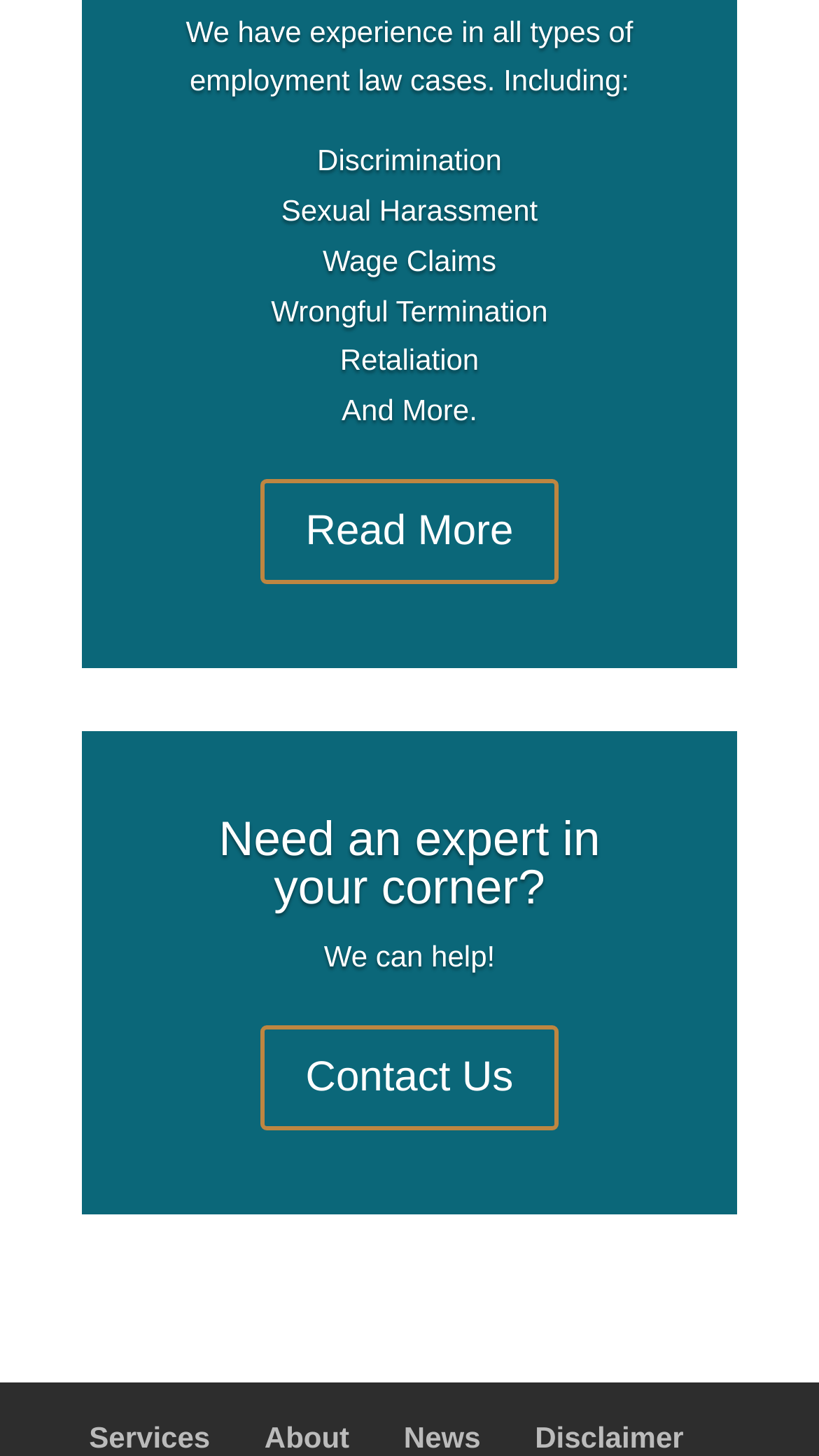What is the call-to-action after reading the introduction?
Refer to the image and provide a concise answer in one word or phrase.

Read More